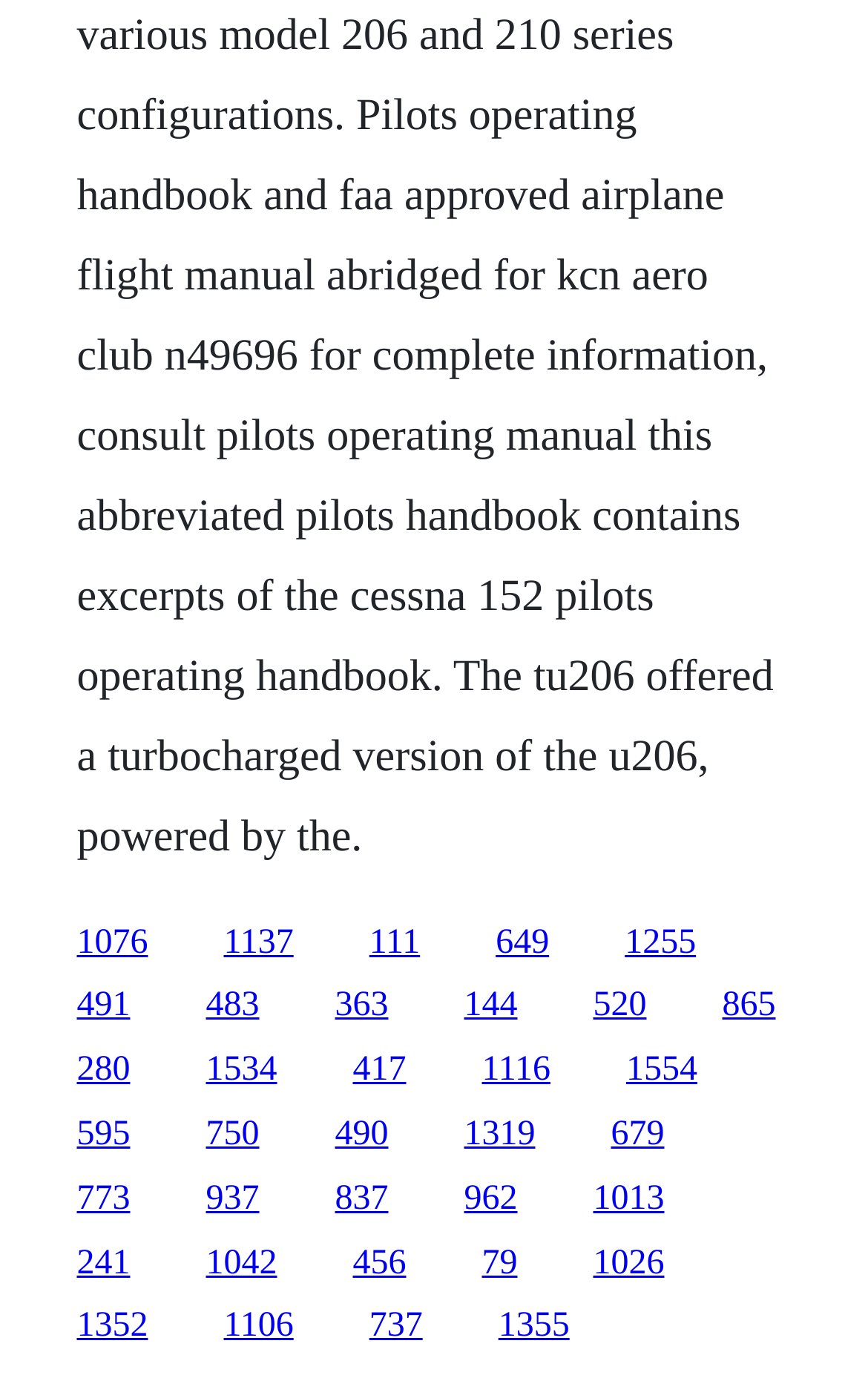Please find and report the bounding box coordinates of the element to click in order to perform the following action: "access the twelfth link". The coordinates should be expressed as four float numbers between 0 and 1, in the format [left, top, right, bottom].

[0.704, 0.809, 0.765, 0.837]